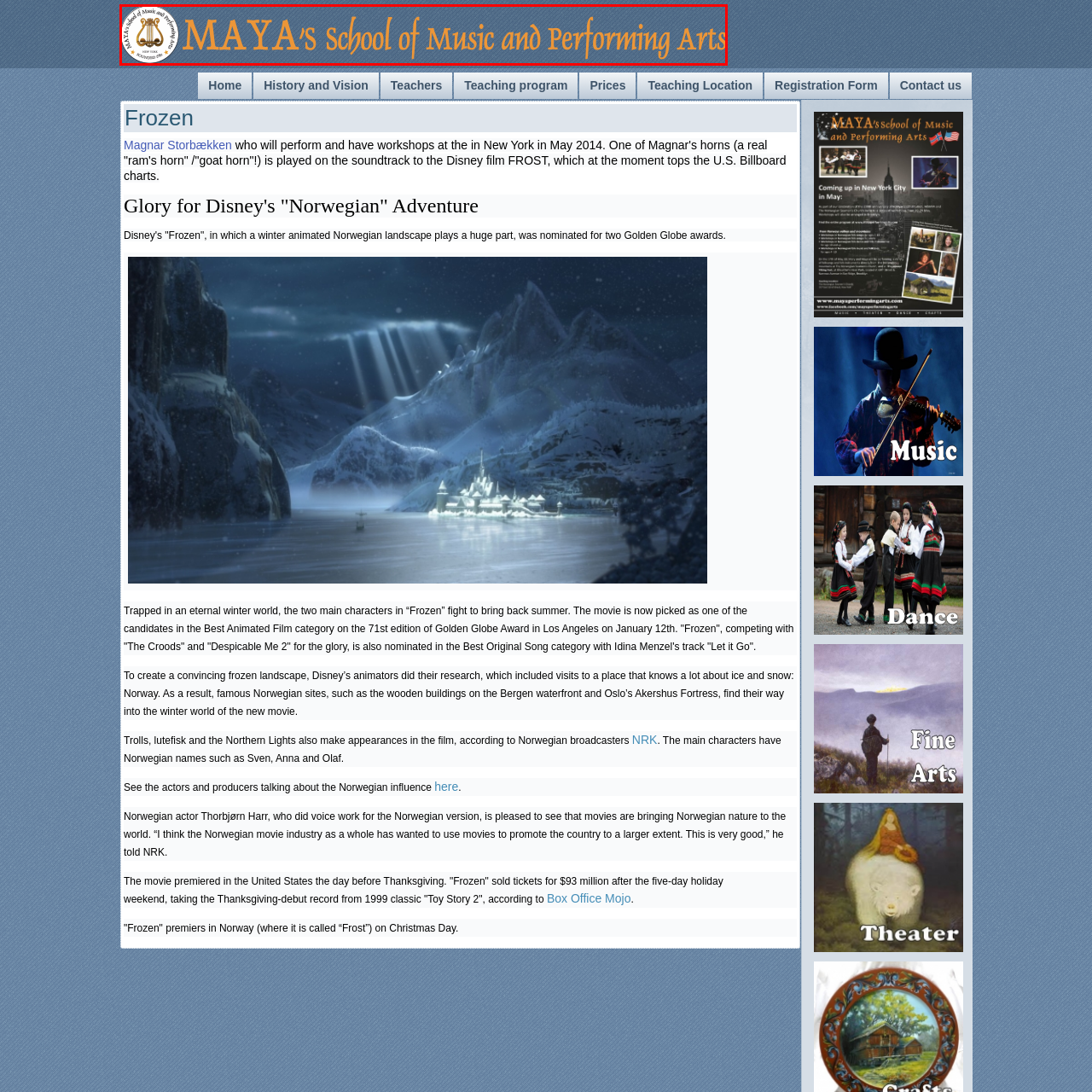Look closely at the part of the image inside the red bounding box, then respond in a word or phrase: What is the shape of the school's logo?

Circular